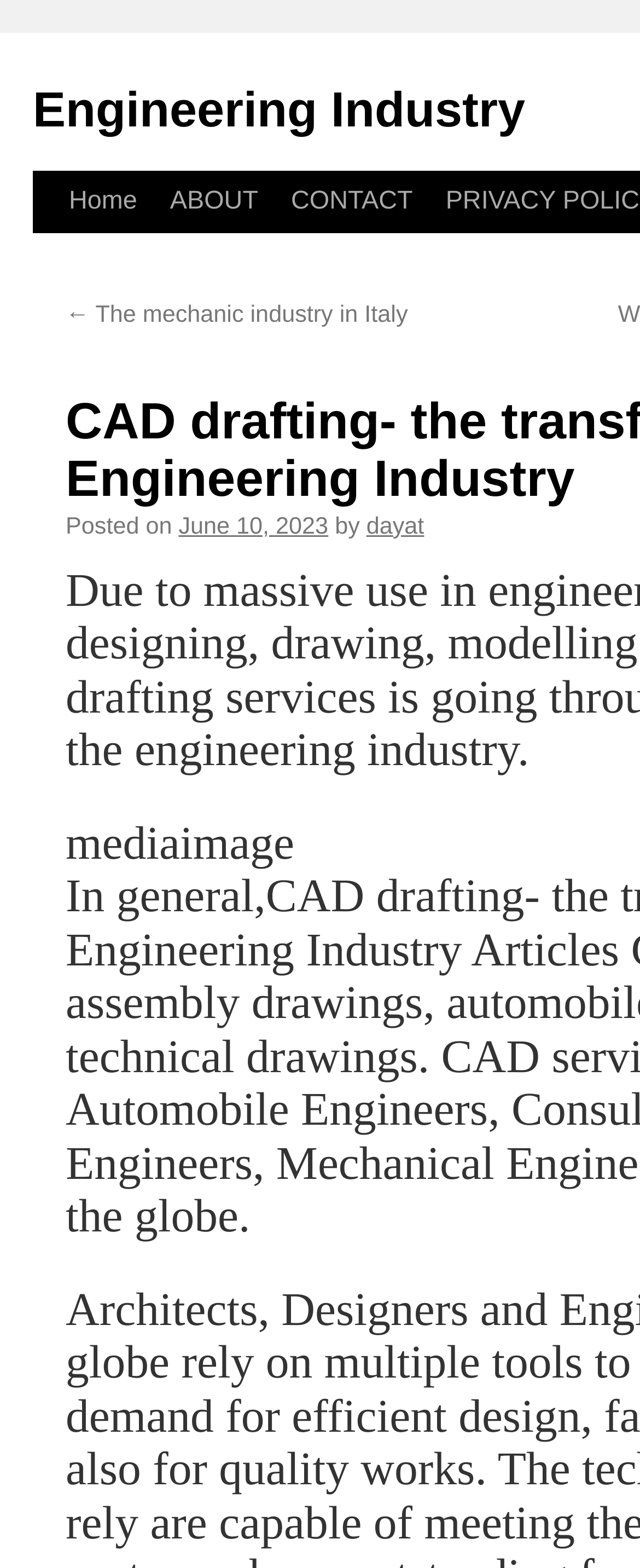Identify the bounding box coordinates of the element that should be clicked to fulfill this task: "contact us". The coordinates should be provided as four float numbers between 0 and 1, i.e., [left, top, right, bottom].

[0.429, 0.109, 0.671, 0.149]